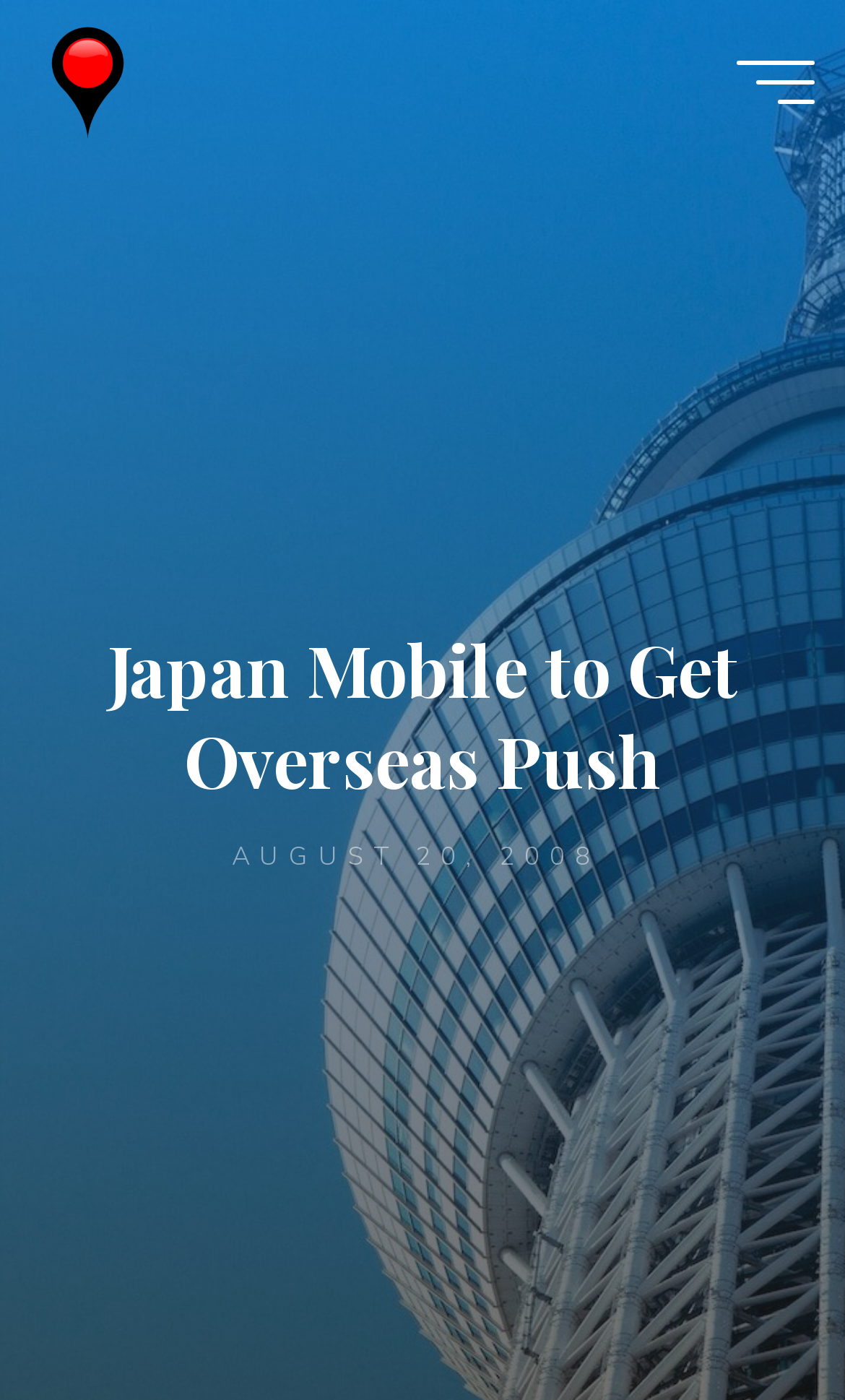What is the purpose of the button at the bottom?
Based on the content of the image, thoroughly explain and answer the question.

I determined the answer by analyzing the button element at the bottom of the webpage with the text 'Back to Top', which suggests that its purpose is to allow users to quickly navigate back to the top of the webpage.